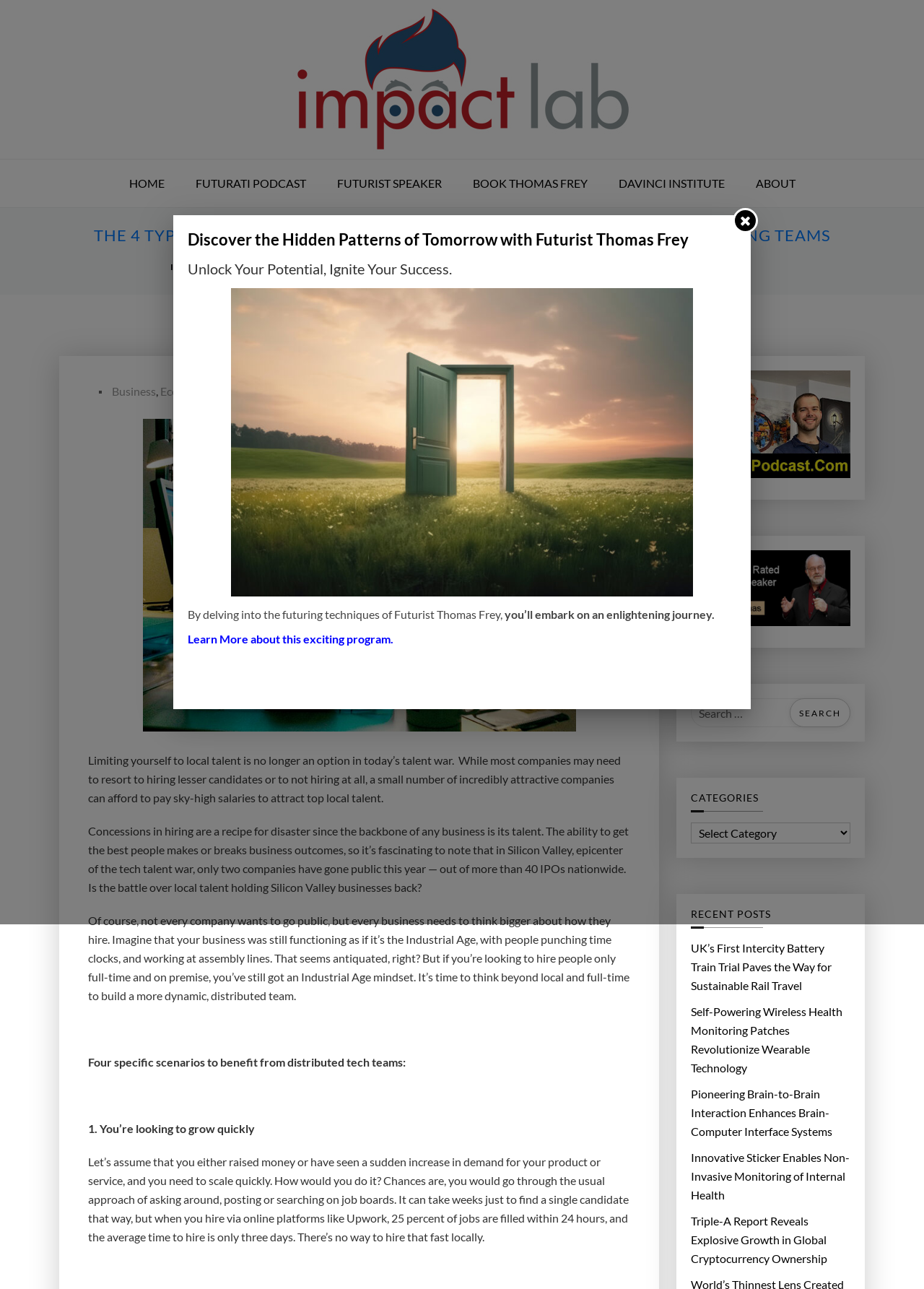Please determine the bounding box coordinates of the element's region to click in order to carry out the following instruction: "Search for something". The coordinates should be four float numbers between 0 and 1, i.e., [left, top, right, bottom].

[0.748, 0.542, 0.92, 0.564]